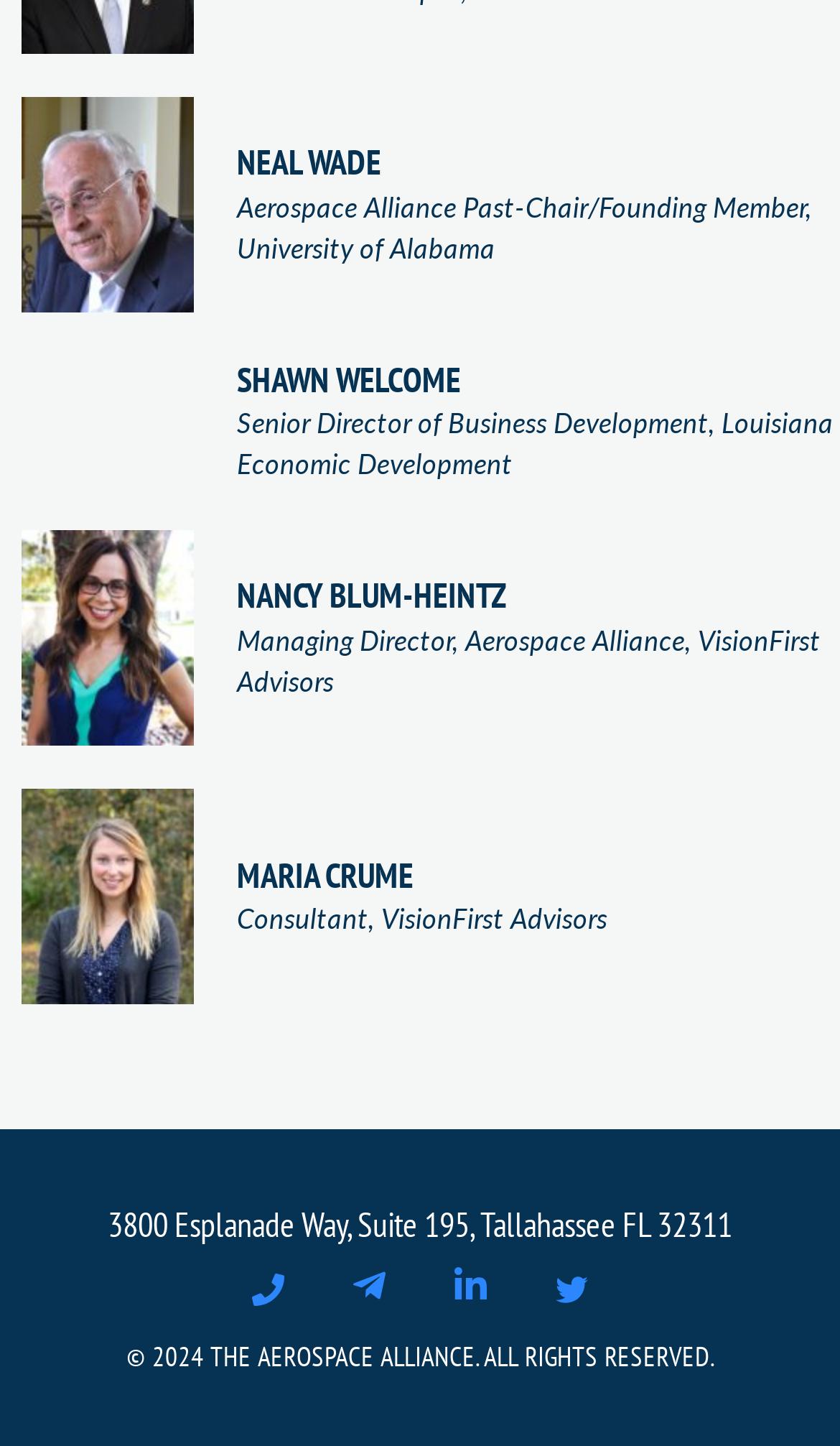What is the address listed at the bottom of the page?
Relying on the image, give a concise answer in one word or a brief phrase.

3800 Esplanade Way, Suite 195, Tallahassee FL 32311